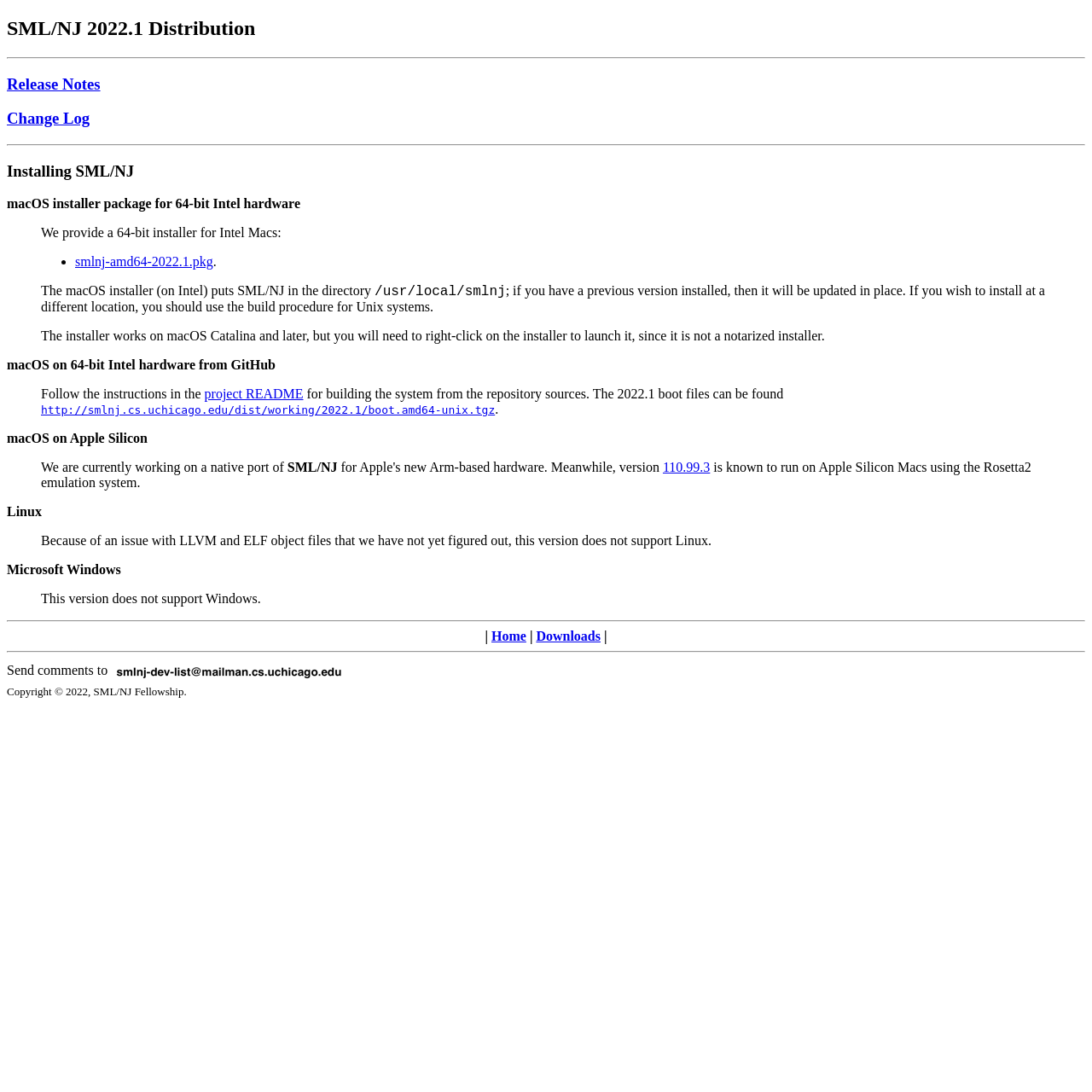Generate a thorough explanation of the webpage's elements.

The webpage is about the SML/NJ 2022.1 Distribution, with a focus on release notes, change logs, and installation instructions. At the top, there is a heading with the title "SML/NJ 2022.1 Distribution" followed by a horizontal separator. Below this, there are three headings: "Release Notes", "Change Log", and "Installing SML/NJ", each with a corresponding link.

The main content of the page is a description list that provides installation instructions for different operating systems. The list has four terms: "macOS installer package for 64-bit Intel hardware", "macOS on 64-bit Intel hardware from GitHub", "macOS on Apple Silicon", and "Linux" and "Microsoft Windows". Each term has a corresponding detail section that provides specific instructions or notes for that operating system.

On the right side of the page, there are two navigation links: "Home" and "Downloads", separated by vertical lines. At the bottom of the page, there is a horizontal separator, followed by a section with a "Send comments to" text and an image of the smlnj-dev-list. Finally, there is a copyright notice at the very bottom of the page.